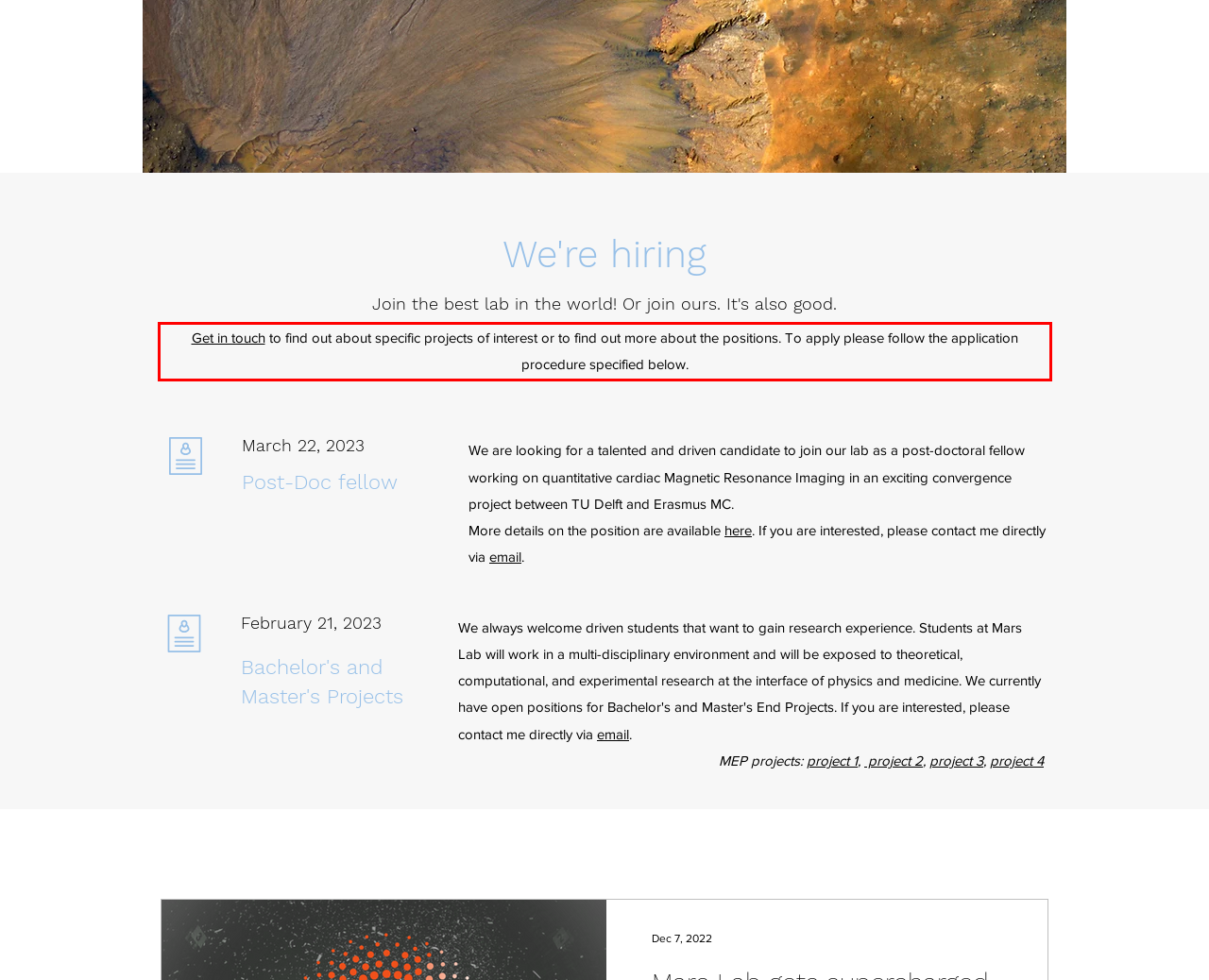Extract and provide the text found inside the red rectangle in the screenshot of the webpage.

Get in touch to find out about specific projects of interest or to find out more about the positions. To apply please follow the application procedure specified below.